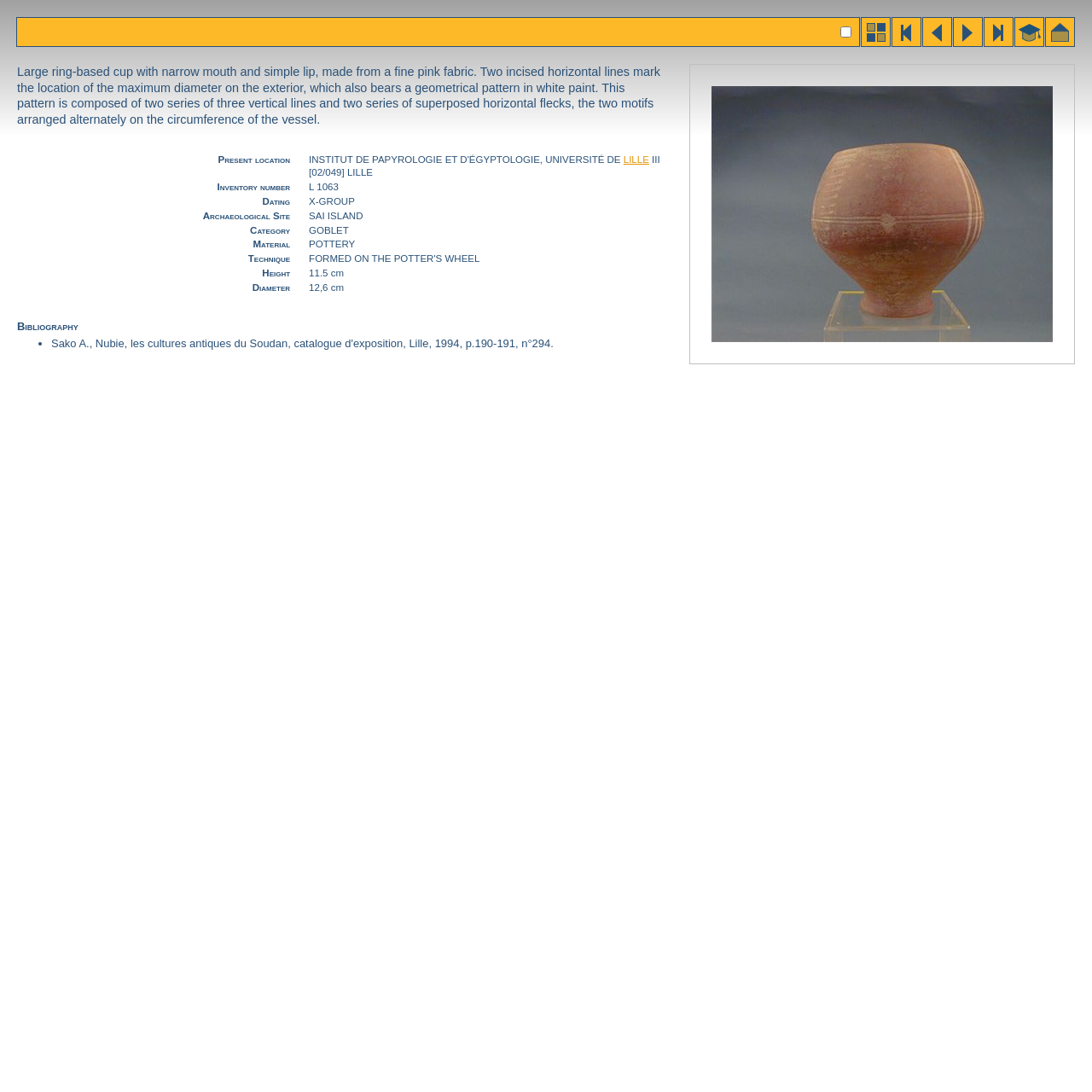What is the archaeological site of the artifact?
Kindly answer the question with as much detail as you can.

I found the answer by looking at the table with the heading 'Archaeological Site' and the corresponding value is 'SAI ISLAND'.